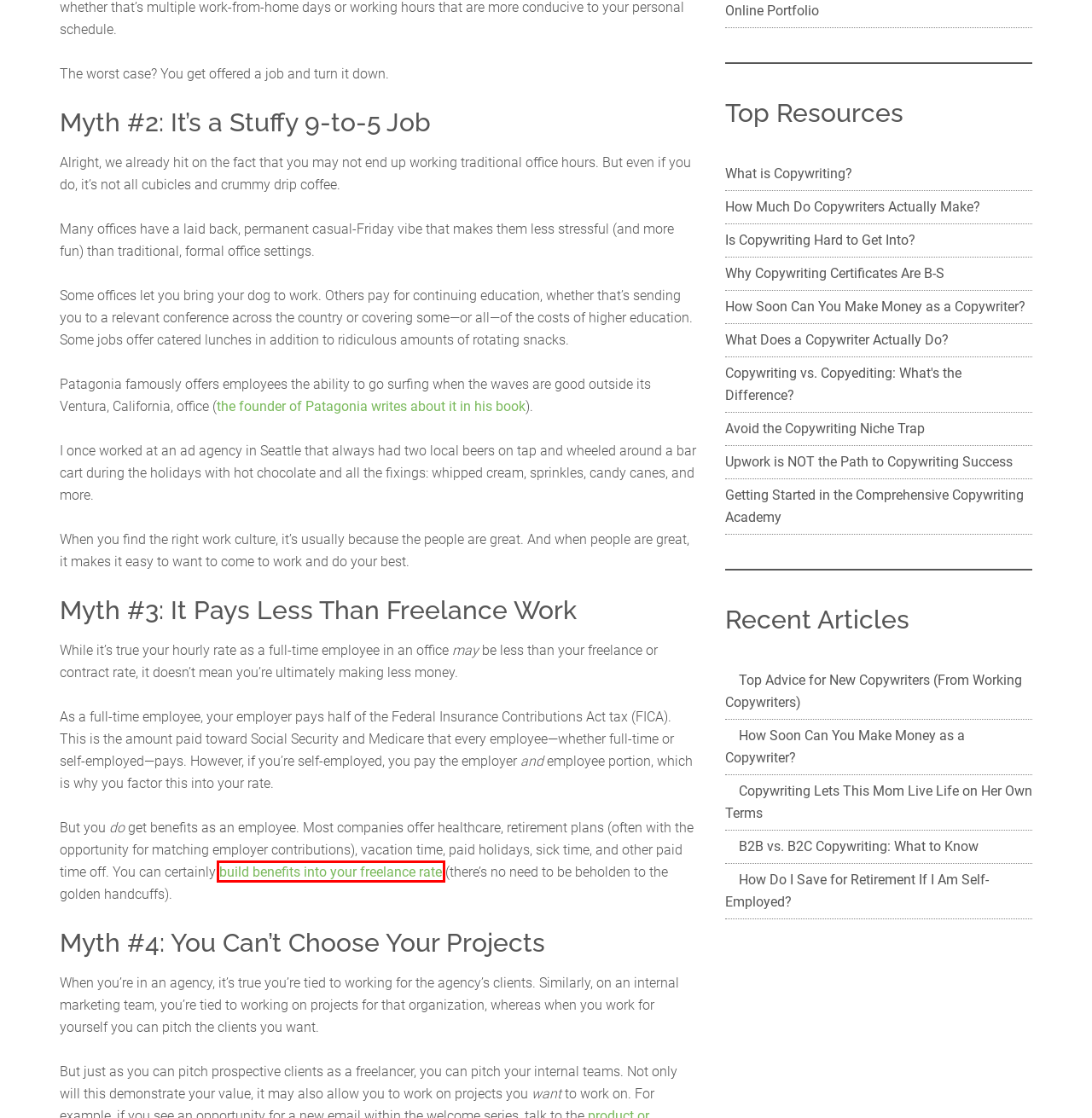A screenshot of a webpage is given, featuring a red bounding box around a UI element. Please choose the webpage description that best aligns with the new webpage after clicking the element in the bounding box. These are the descriptions:
A. How Much Do Freelance Copywriters Make Each Year?
B. What Does a Copywriter Do?
C. How Soon Can You Make Money as a Copywriter?
D. Choosing a Copywriting Niche: Why It's a Trap for New Copywriters
E. Is Copywriting Hard to Get Into?
F. Differences Between B2B and B2C Copywriting
G. How Freelance Copywriters Save for Retirement
H. How to Build Your Own Benefits as a Freelancer

H